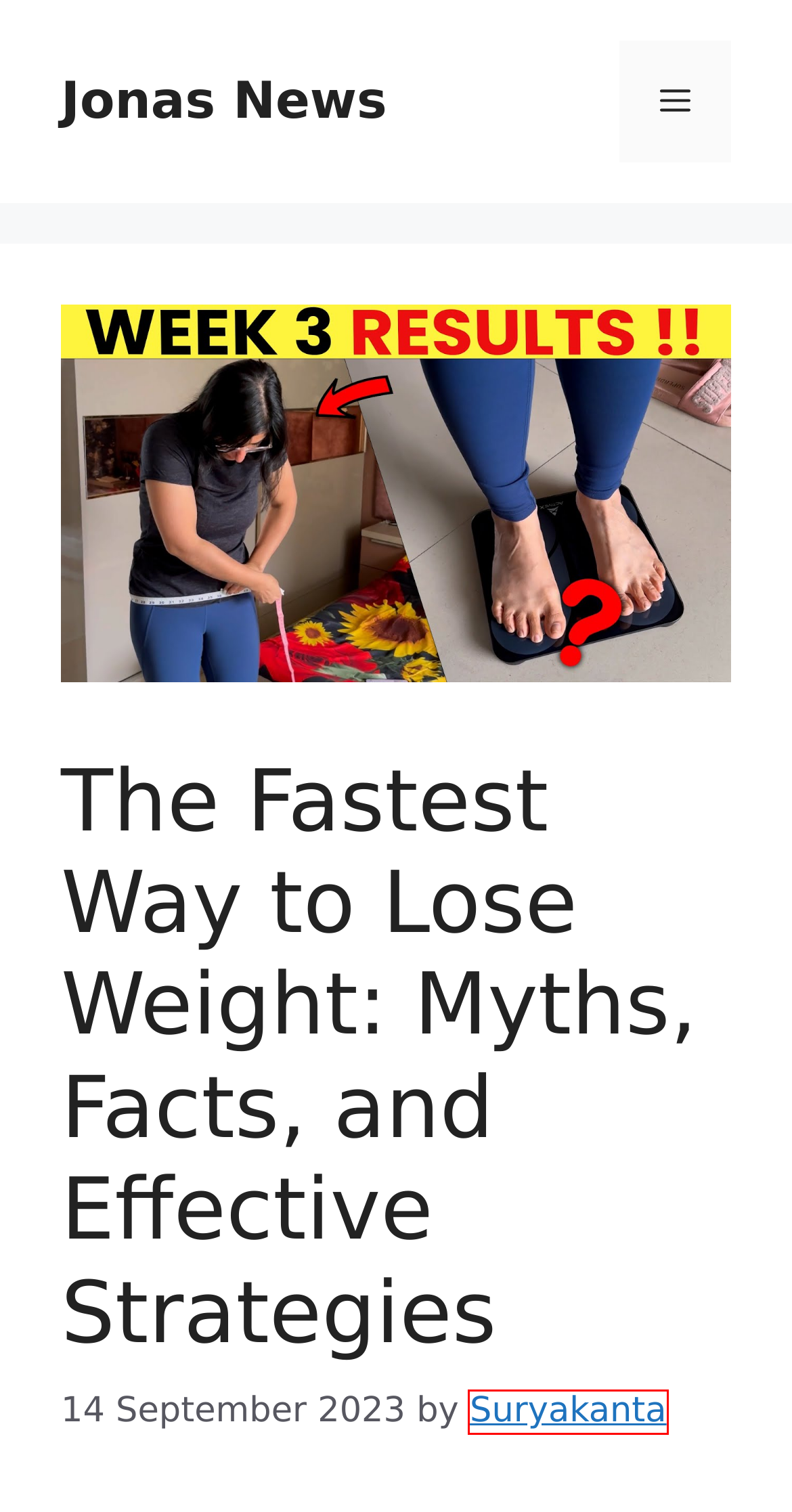You are looking at a screenshot of a webpage with a red bounding box around an element. Determine the best matching webpage description for the new webpage resulting from clicking the element in the red bounding box. Here are the descriptions:
A. Terms & Conditions - Jonas News
B. Health and Fitnes - Jonas News
C. Weight loss - Jonas News
D. Affiliate Disclosure
E. Suryakanta - Jonas News
F. Contact Us - Jonas News
G. Jonas News - jonasnews.com
H. Achieve Your Ideal Weight with a 30 Day Weight Loss Plan

E